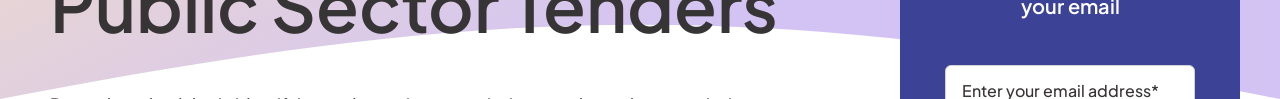Based on what you see in the screenshot, provide a thorough answer to this question: What is the purpose of the email subscription section?

The layout encourages user engagement by suggesting that readers can stay informed on public sector tenders by submitting their email, which implies that the purpose of the email subscription section is to keep users updated on the latest news and opportunities.